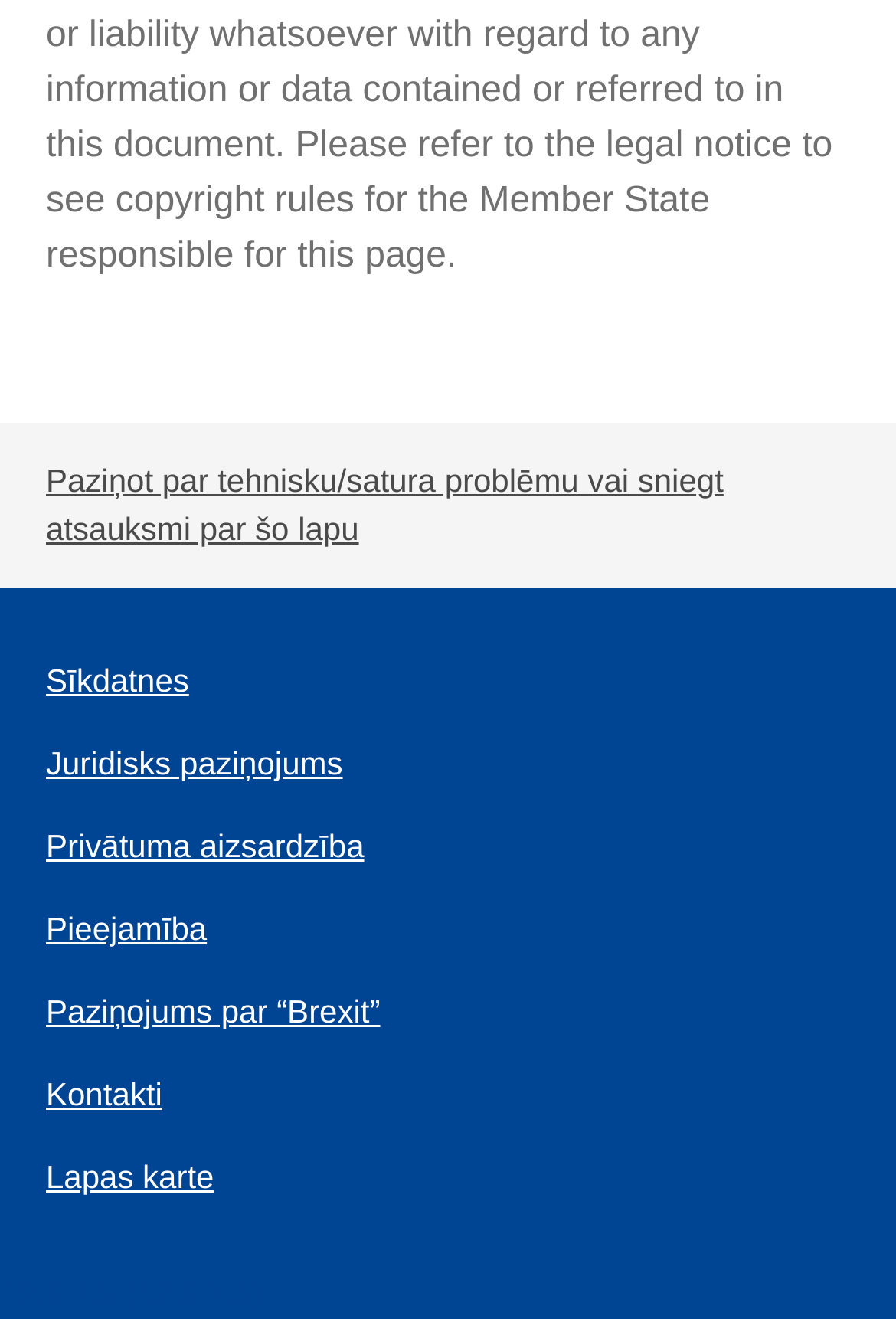Provide your answer to the question using just one word or phrase: Are there any images on the webpage?

No